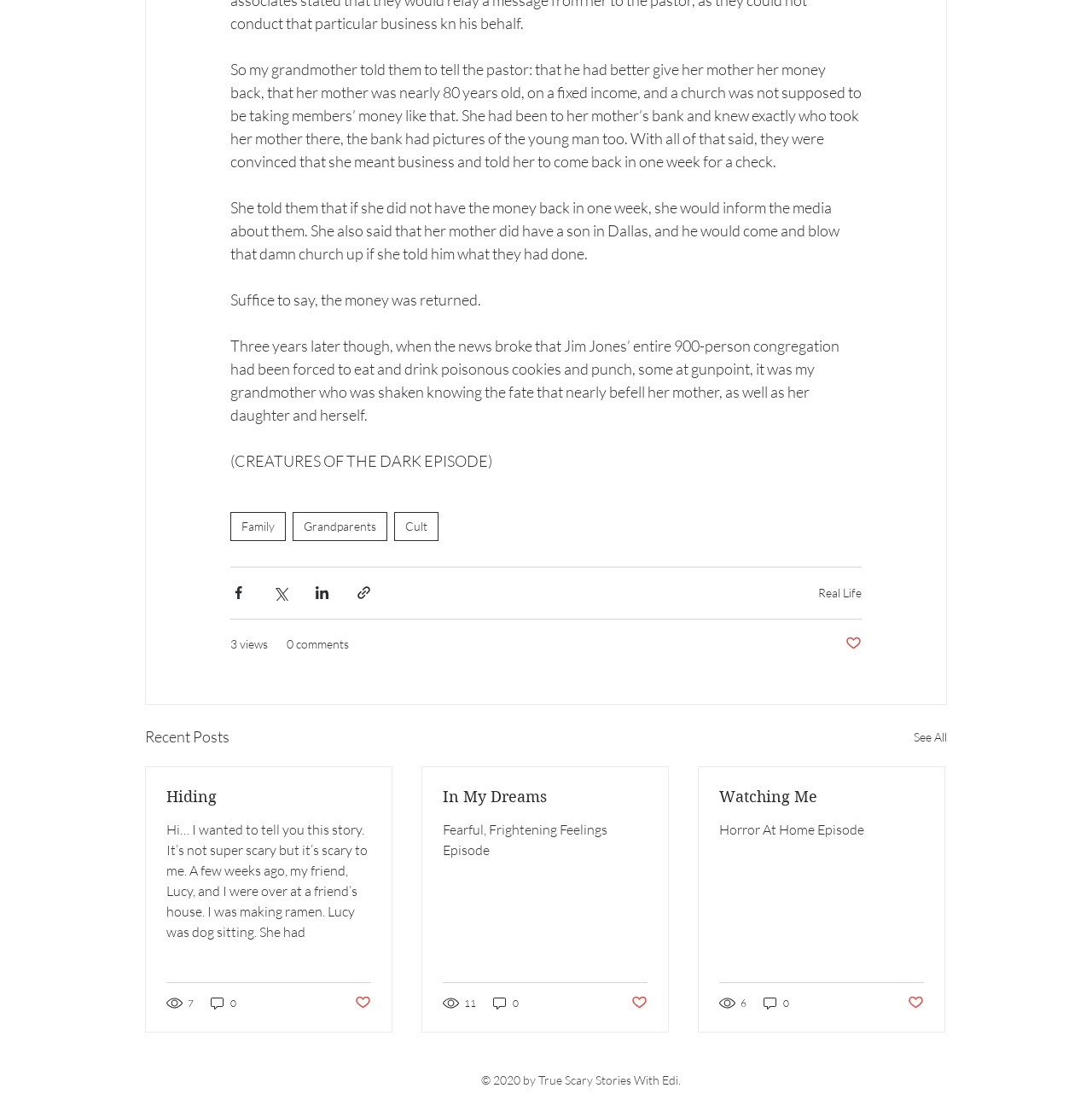Bounding box coordinates are specified in the format (top-left x, top-left y, bottom-right x, bottom-right y). All values are floating point numbers bounded between 0 and 1. Please provide the bounding box coordinate of the region this sentence describes: Real Life

[0.749, 0.535, 0.789, 0.548]